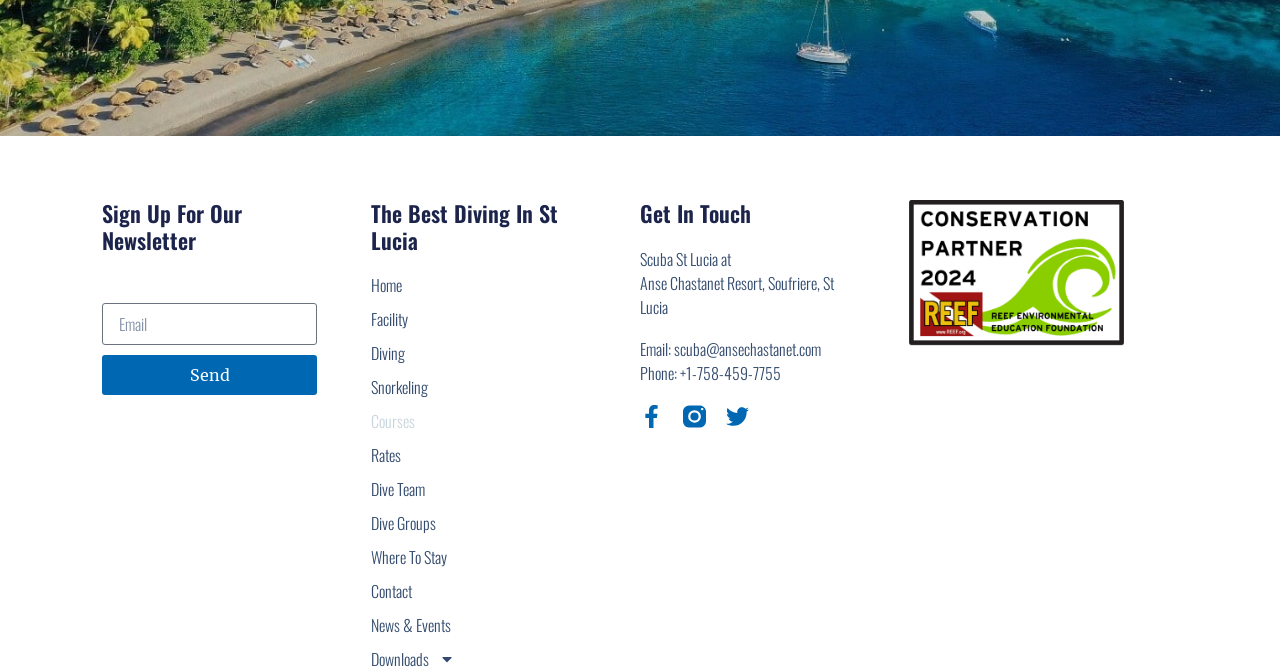Determine the bounding box coordinates for the UI element described. Format the coordinates as (top-left x, top-left y, bottom-right x, bottom-right y) and ensure all values are between 0 and 1. Element description: Facility

[0.29, 0.457, 0.458, 0.492]